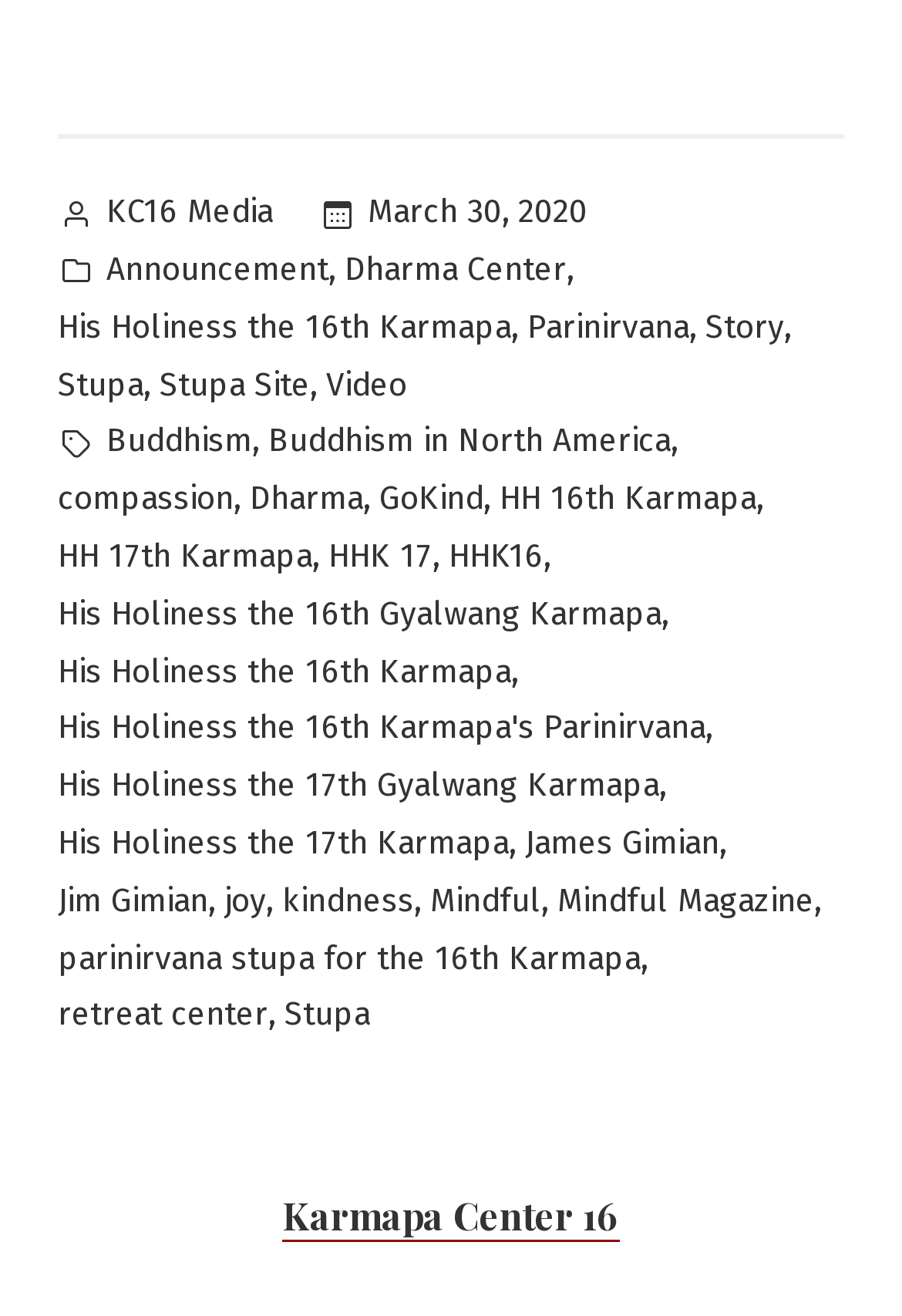Please answer the following query using a single word or phrase: 
Who posted the announcement?

KC16 Media